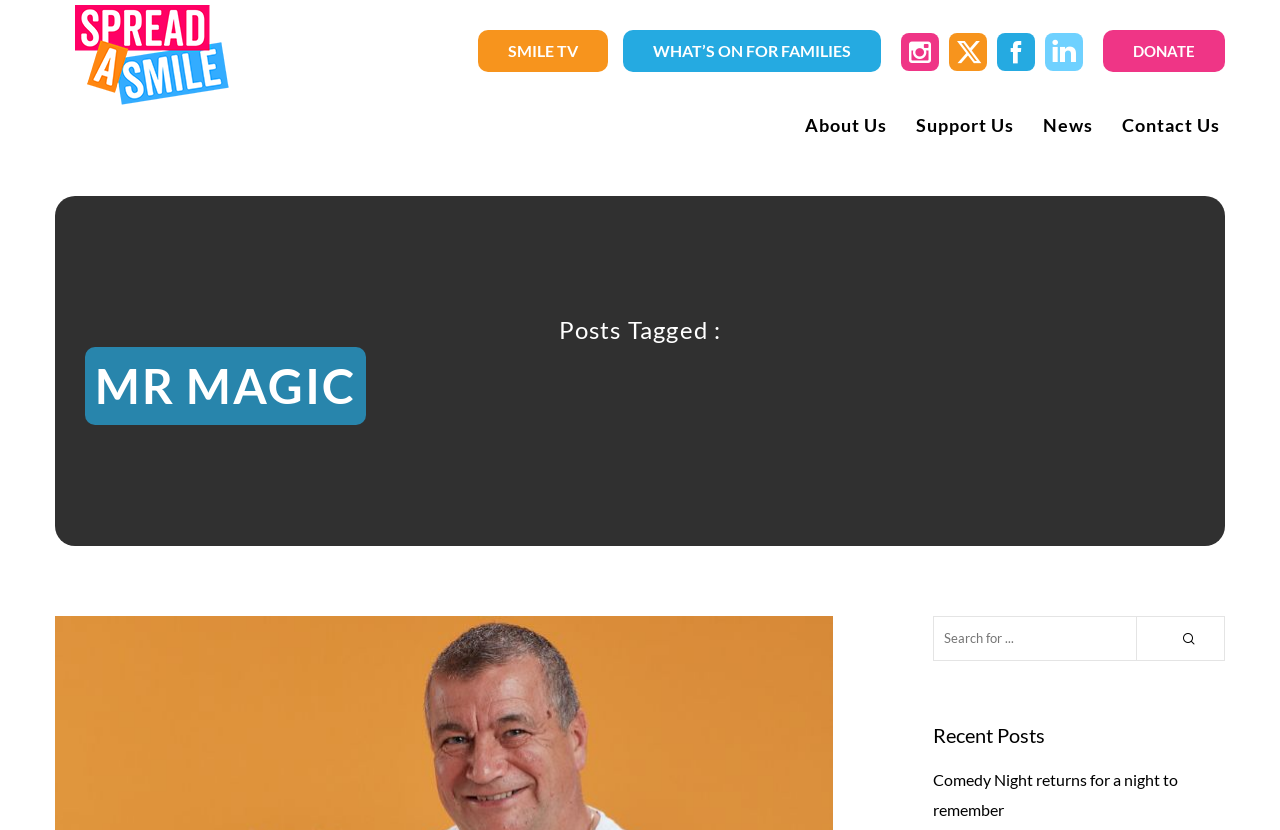Please identify the bounding box coordinates of the element I should click to complete this instruction: 'search for something'. The coordinates should be given as four float numbers between 0 and 1, like this: [left, top, right, bottom].

[0.729, 0.742, 0.957, 0.796]